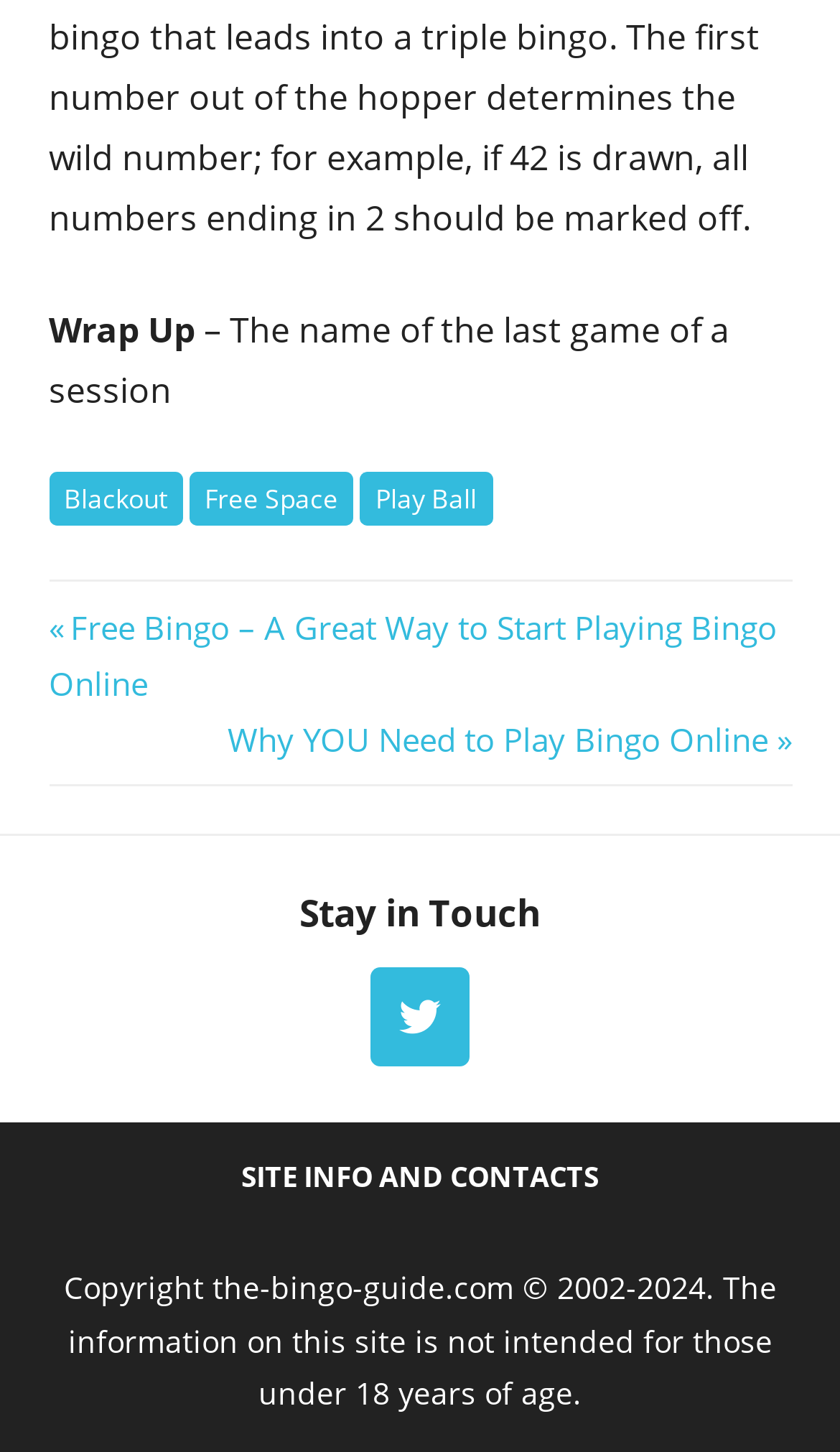What is the purpose of the 'Stay in Touch' section?
By examining the image, provide a one-word or phrase answer.

Unknown